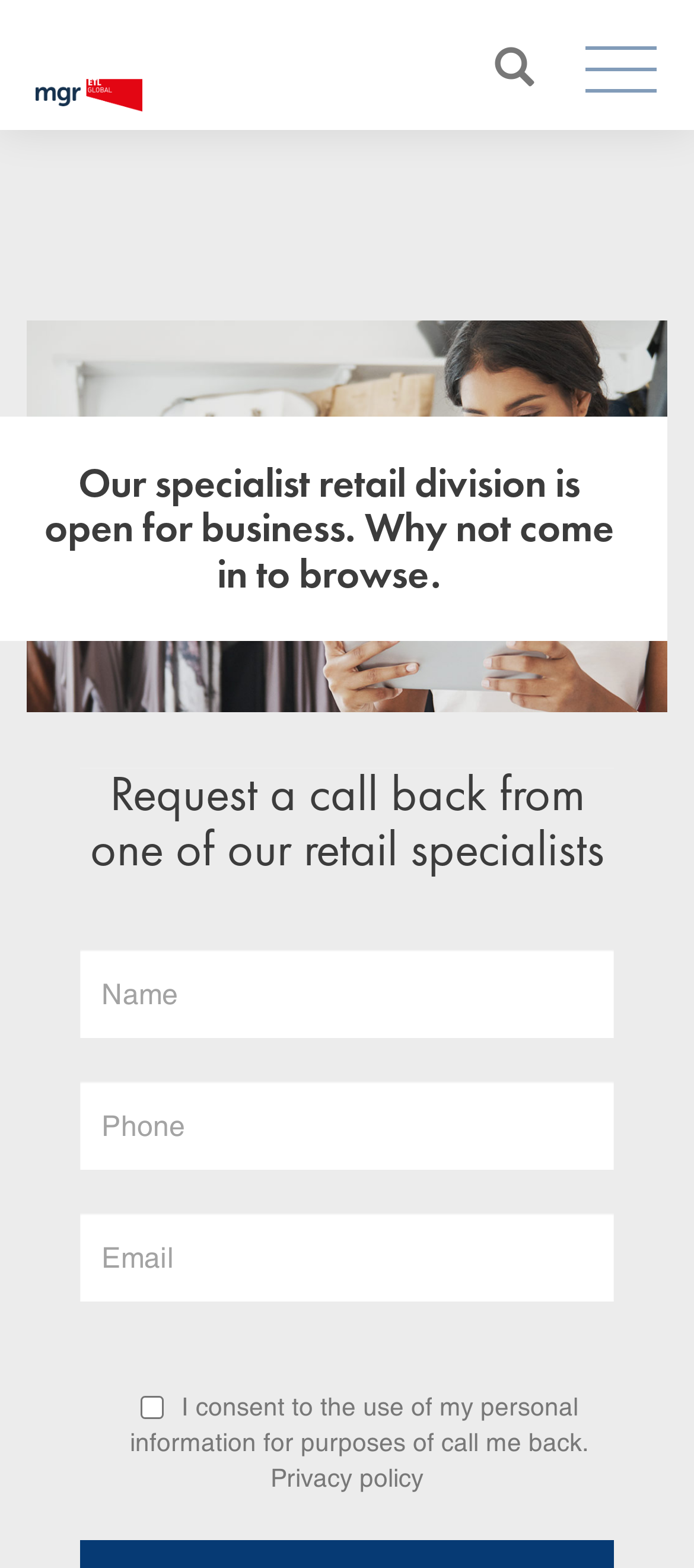Give a concise answer using one word or a phrase to the following question:
What is the purpose of the retail division?

Open for business